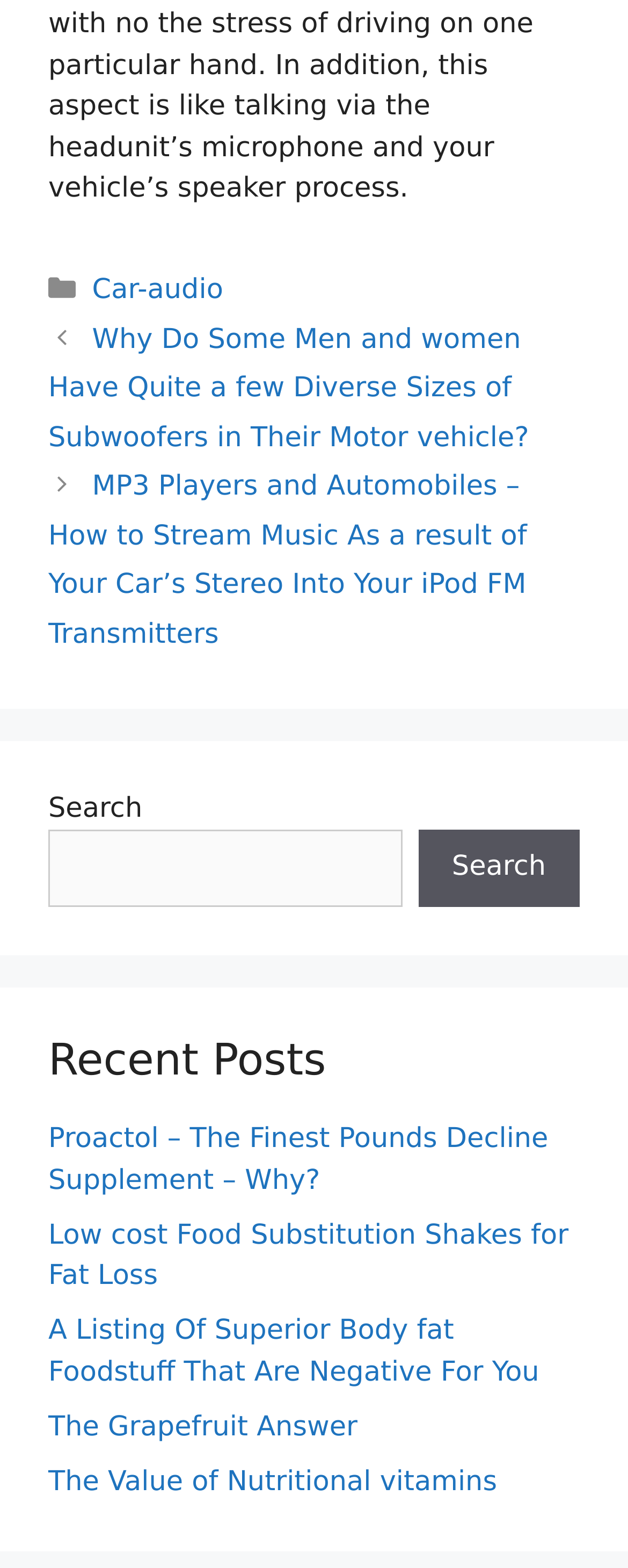Determine the bounding box coordinates for the clickable element to execute this instruction: "Read post 'Proactol – The Finest Pounds Decline Supplement – Why?'". Provide the coordinates as four float numbers between 0 and 1, i.e., [left, top, right, bottom].

[0.077, 0.716, 0.873, 0.763]